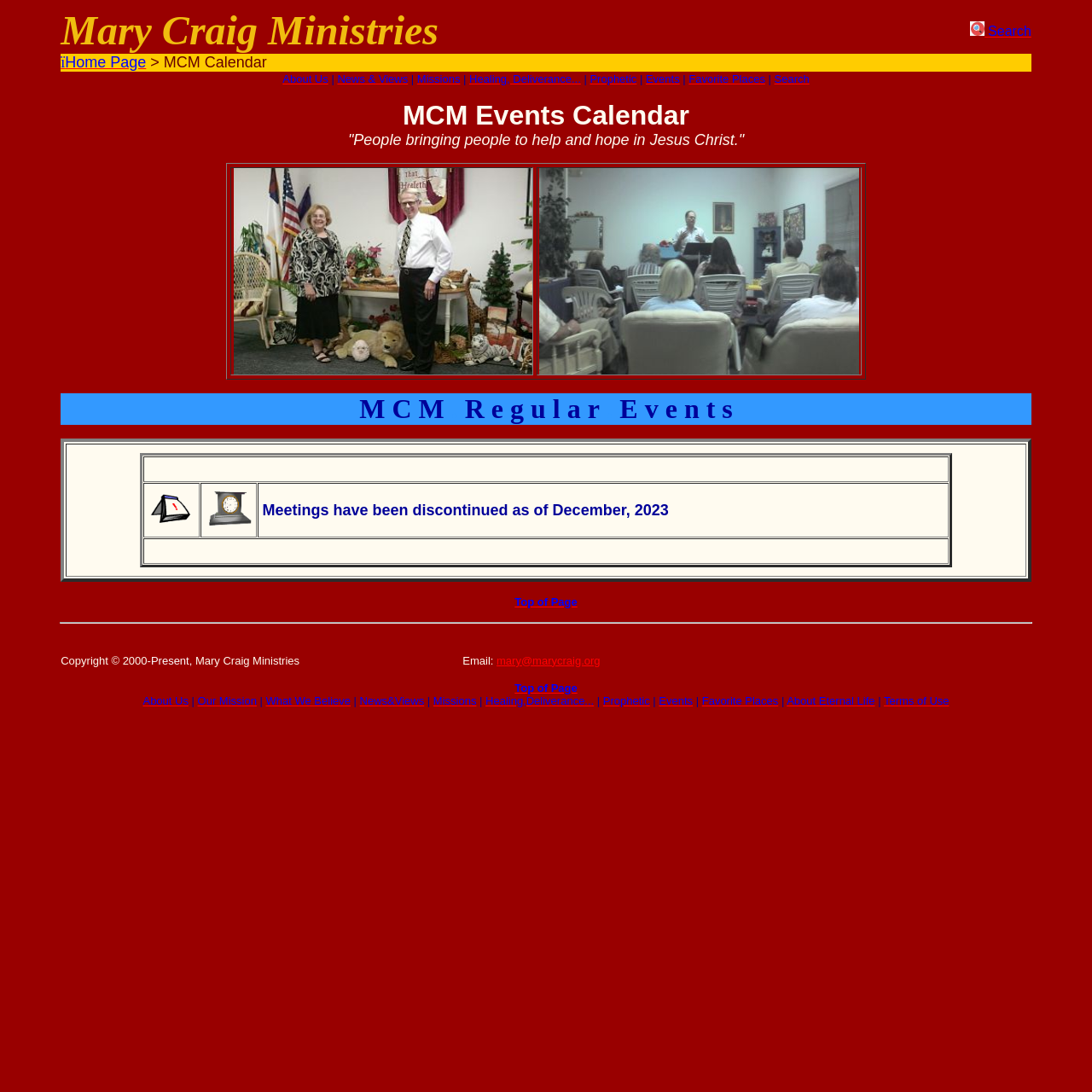Can you find the bounding box coordinates for the element to click on to achieve the instruction: "Email Mary Craig Ministries"?

[0.455, 0.597, 0.55, 0.611]